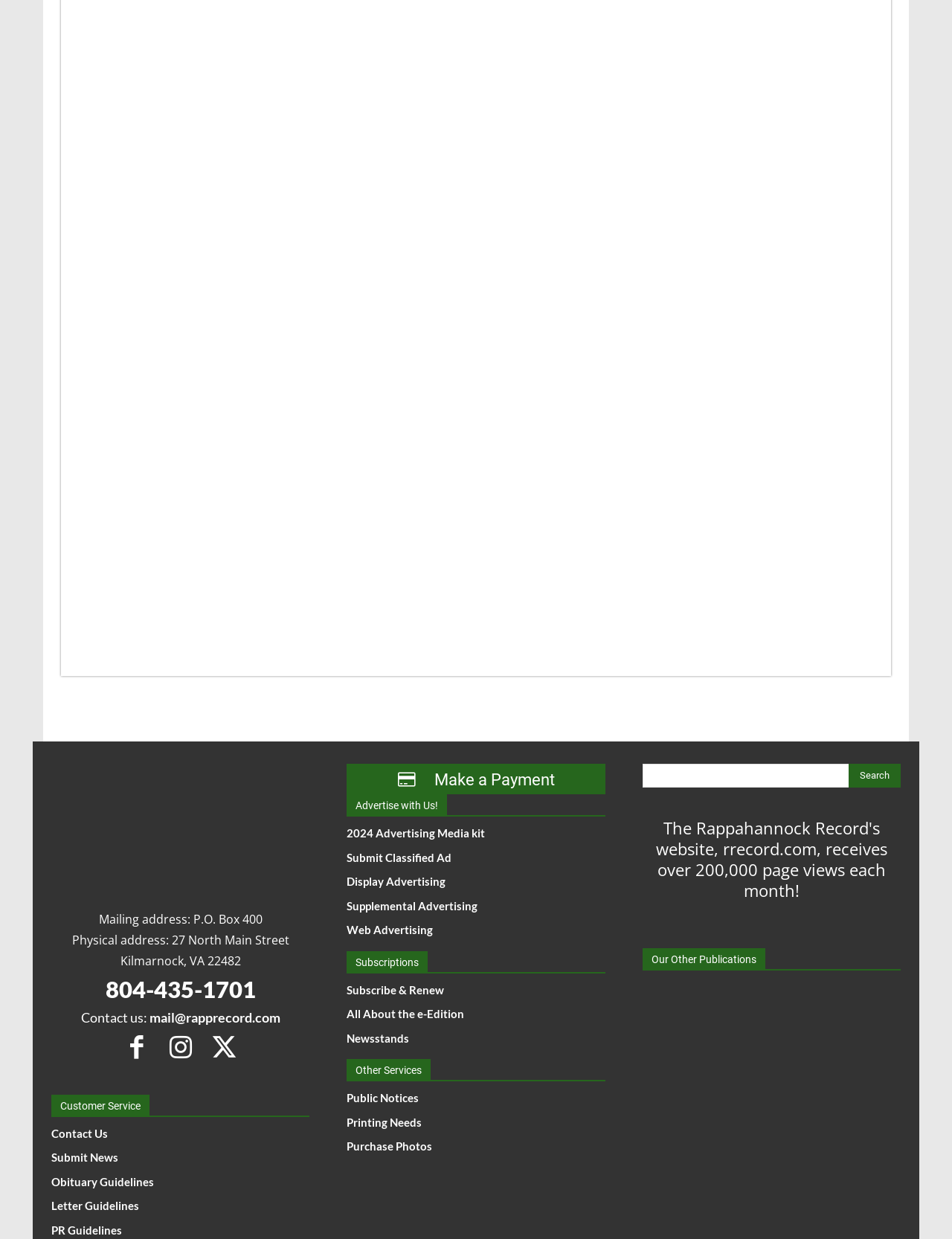Provide a one-word or short-phrase response to the question:
What is the mailing address of the organization?

P.O. Box 400